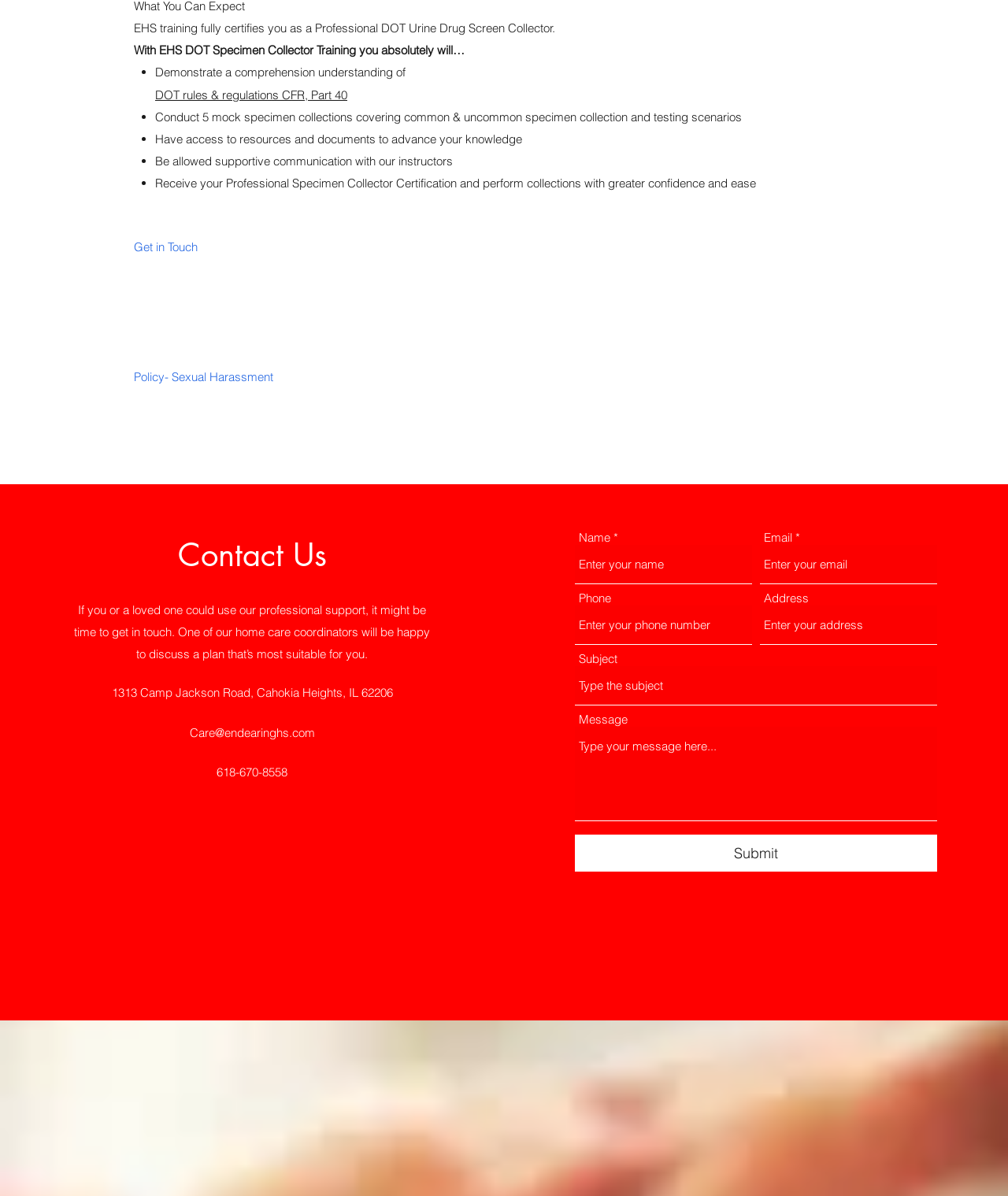Provide a brief response to the question below using a single word or phrase: 
What is the purpose of the form on the webpage?

To send a message